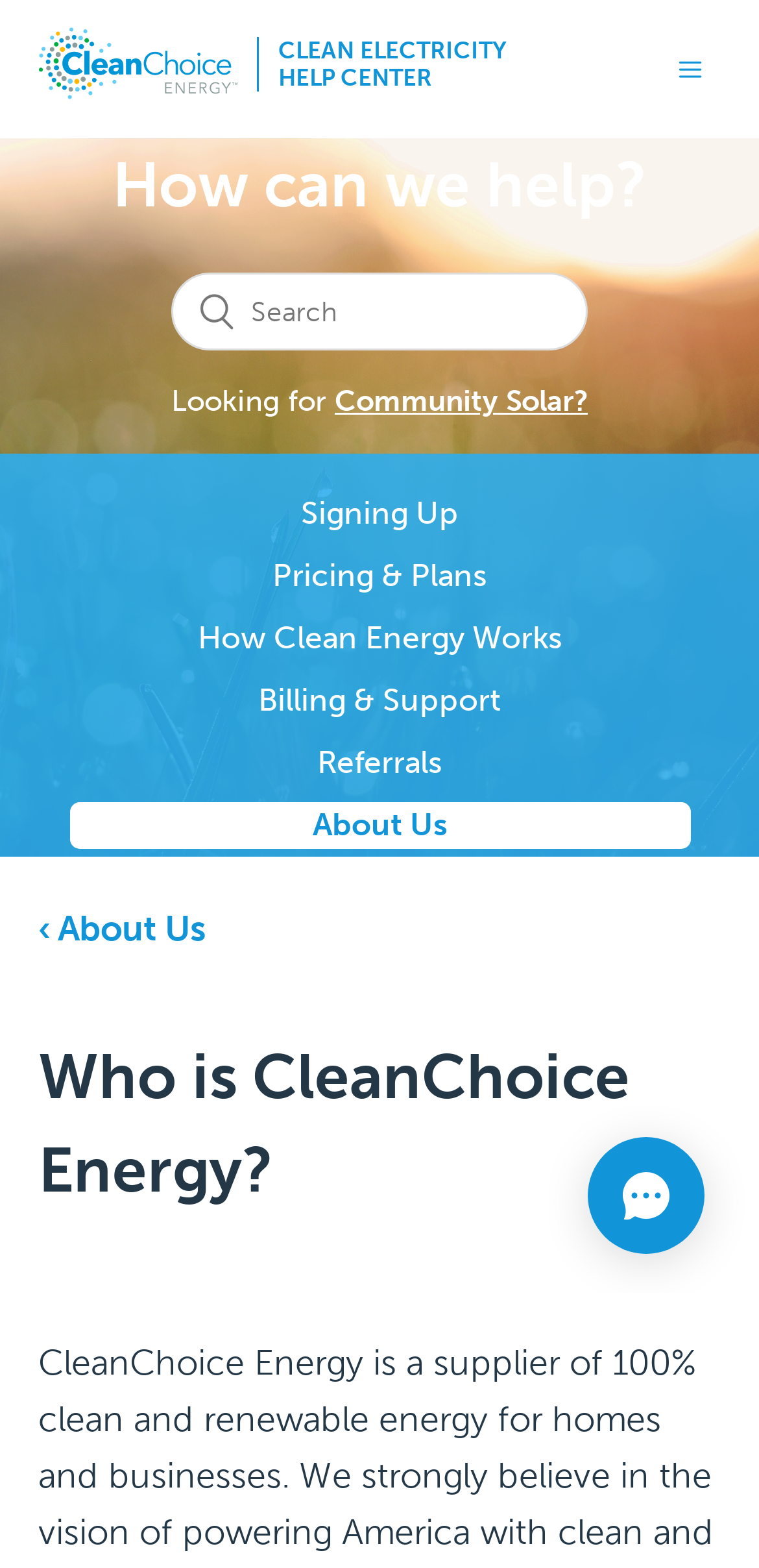Identify the bounding box coordinates for the region to click in order to carry out this instruction: "read about Who is CleanChoice Energy?". Provide the coordinates using four float numbers between 0 and 1, formatted as [left, top, right, bottom].

[0.05, 0.657, 0.95, 0.776]